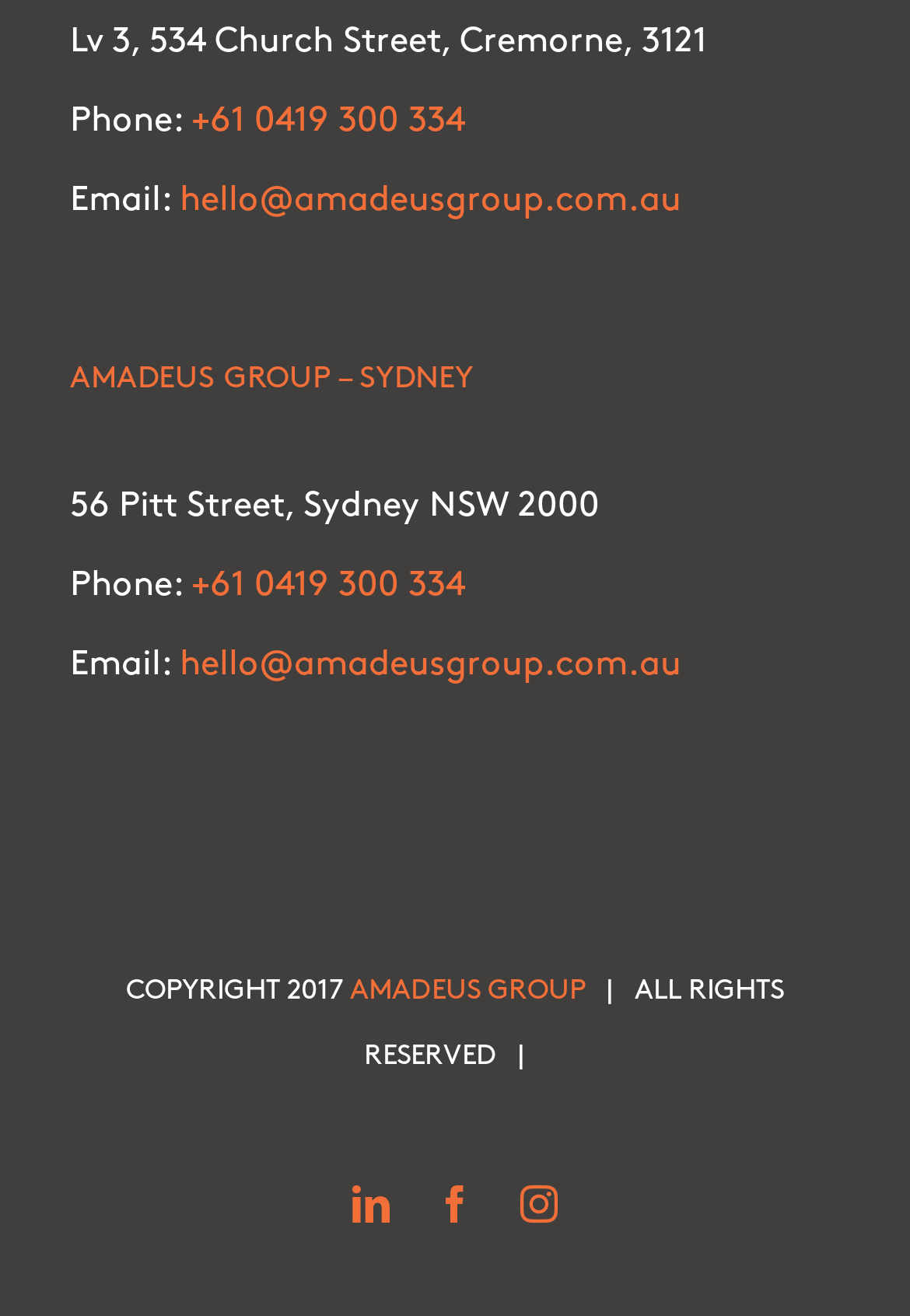For the following element description, predict the bounding box coordinates in the format (top-left x, top-left y, bottom-right x, bottom-right y). All values should be floating point numbers between 0 and 1. Description: Instagram

[0.572, 0.9, 0.613, 0.929]